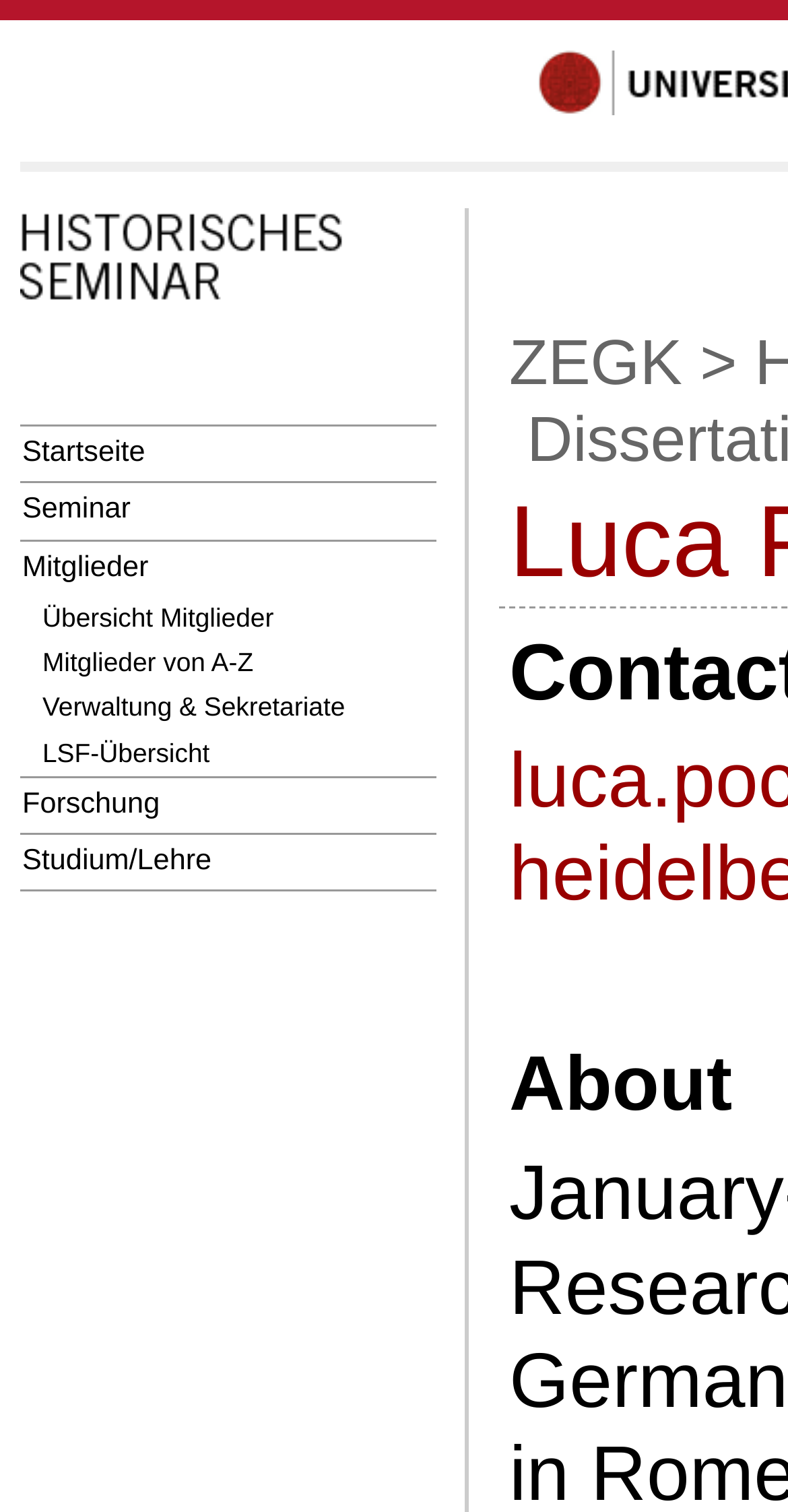How many images are on the webpage? Based on the screenshot, please respond with a single word or phrase.

1